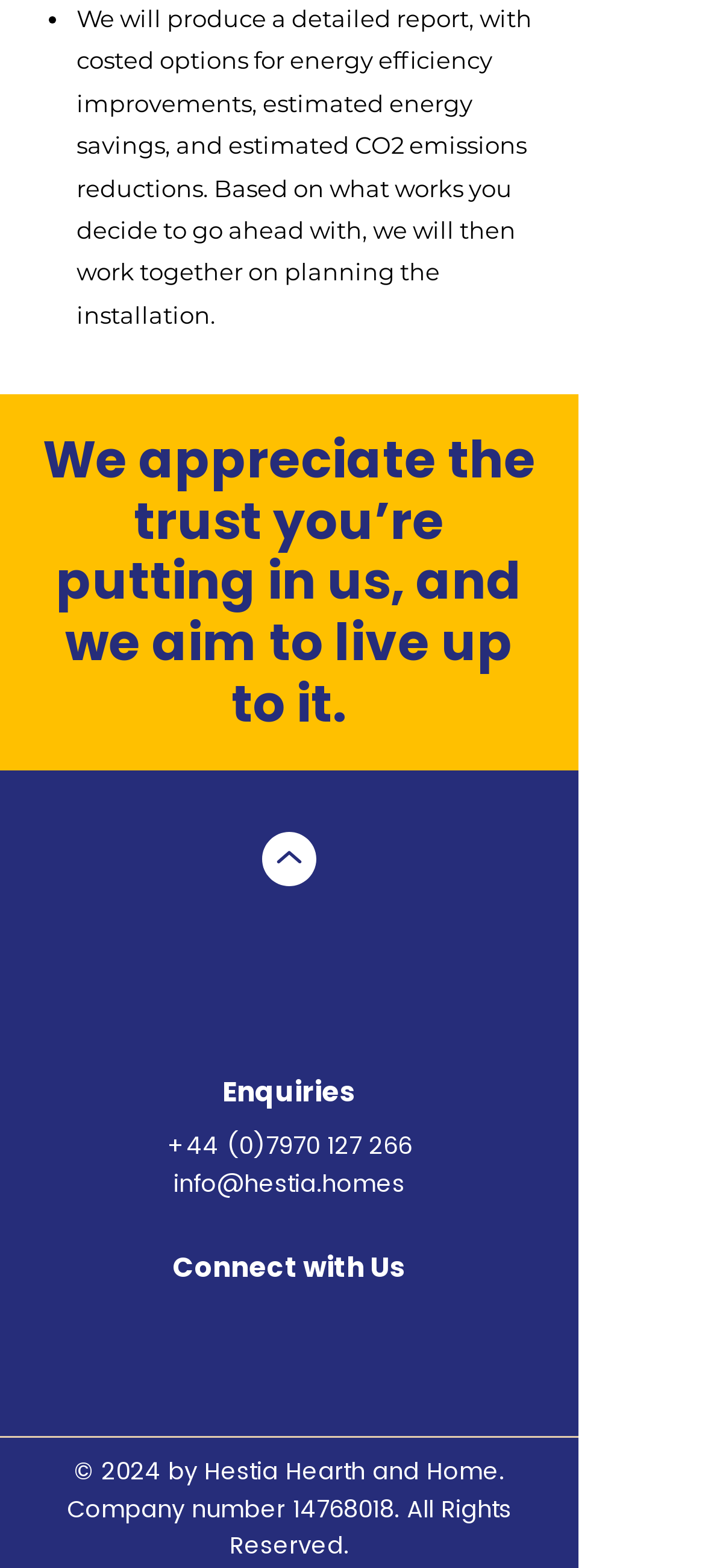What is the purpose of the report?
Using the details from the image, give an elaborate explanation to answer the question.

The purpose of the report can be inferred from the text at the top of the webpage, which states 'We will produce a detailed report, with costed options for energy efficiency improvements, estimated energy savings, and estimated CO2 emissions reductions.'